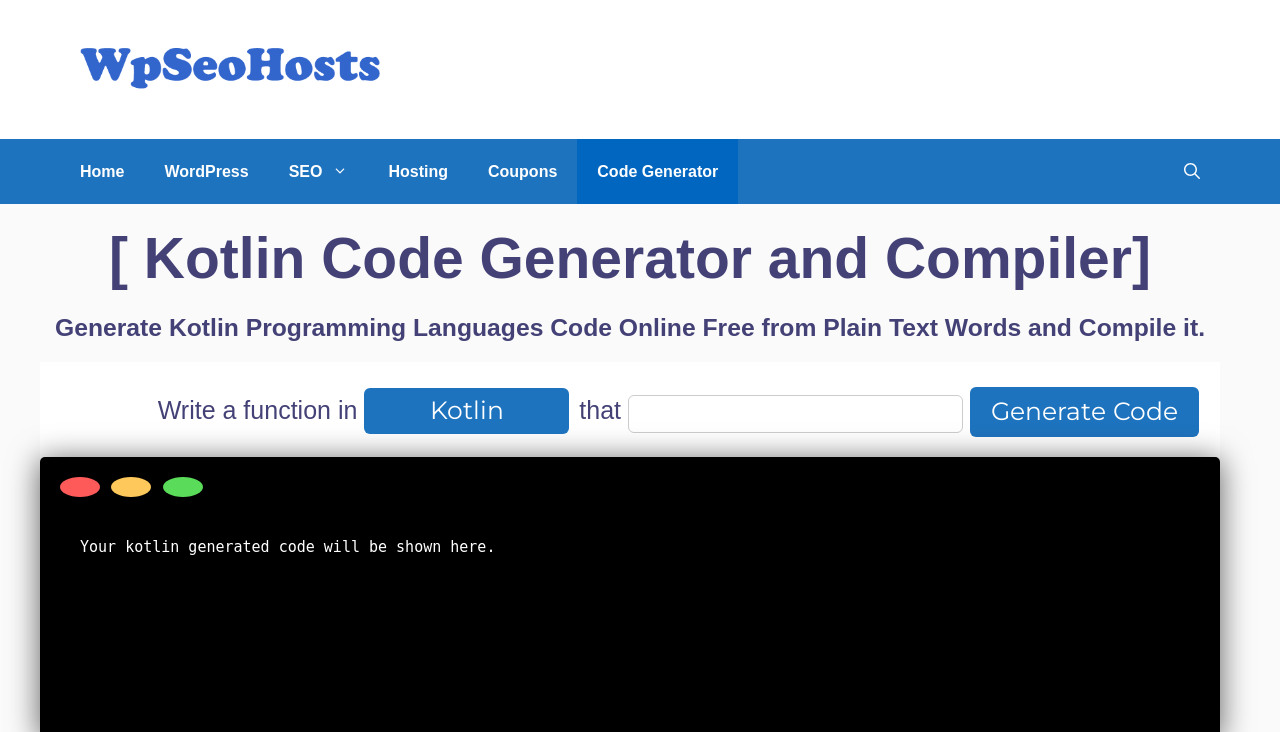Find the UI element described as: "parent_node: that name="prompt"" and predict its bounding box coordinates. Ensure the coordinates are four float numbers between 0 and 1, [left, top, right, bottom].

[0.491, 0.54, 0.752, 0.592]